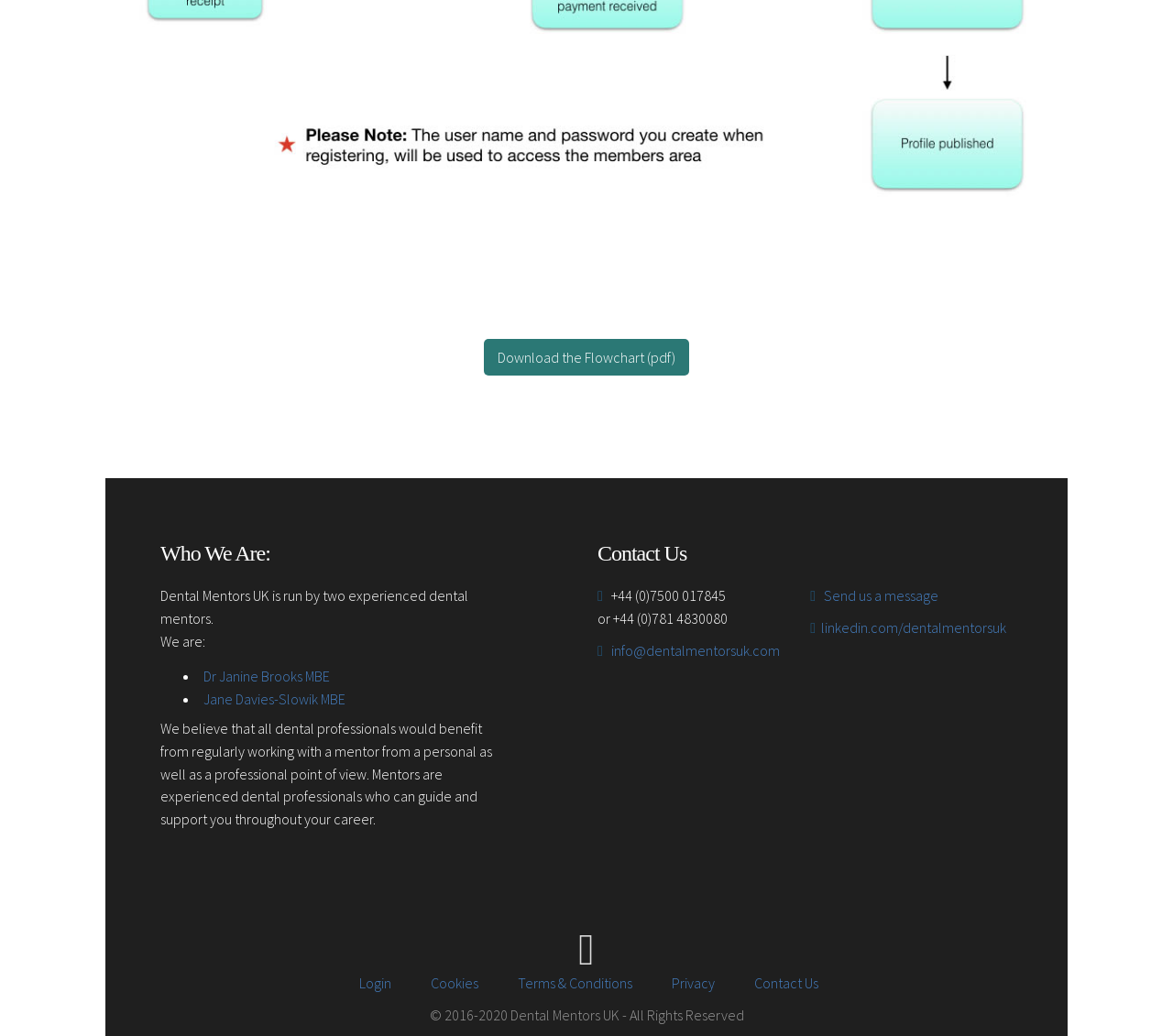Where can I find the flowchart related to Dental Mentors UK?
Look at the image and construct a detailed response to the question.

I found the answer by looking at the top section of the webpage where it provides a link to 'Download the Flowchart (pdf)'.